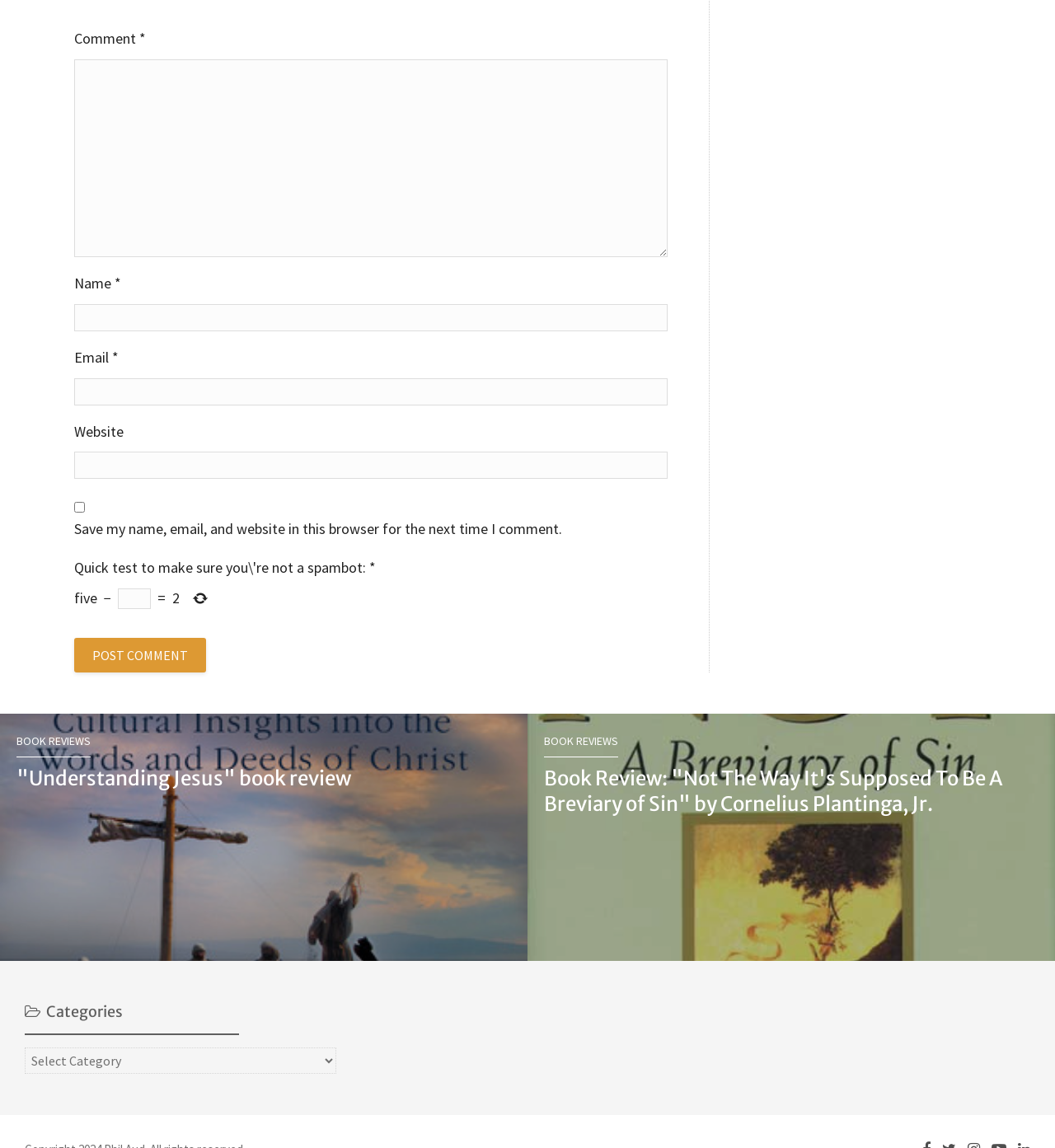Identify the bounding box of the UI component described as: "name="cptch_number"".

[0.112, 0.512, 0.143, 0.53]